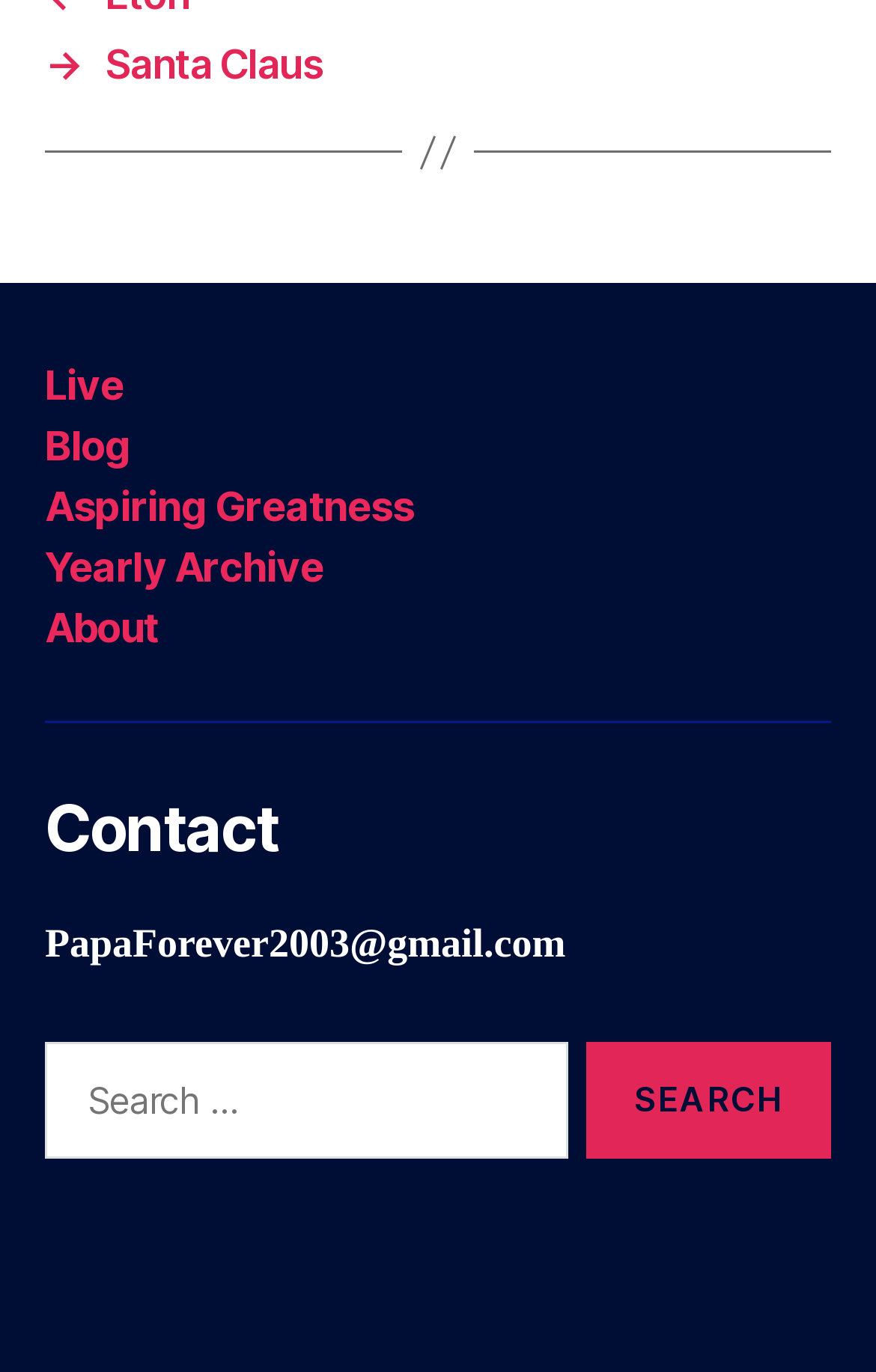Utilize the details in the image to thoroughly answer the following question: What is the email address provided on the webpage?

The email address 'PapaForever2003@gmail.com' is provided on the webpage, which might be a contact email address for the website owner or administrator.